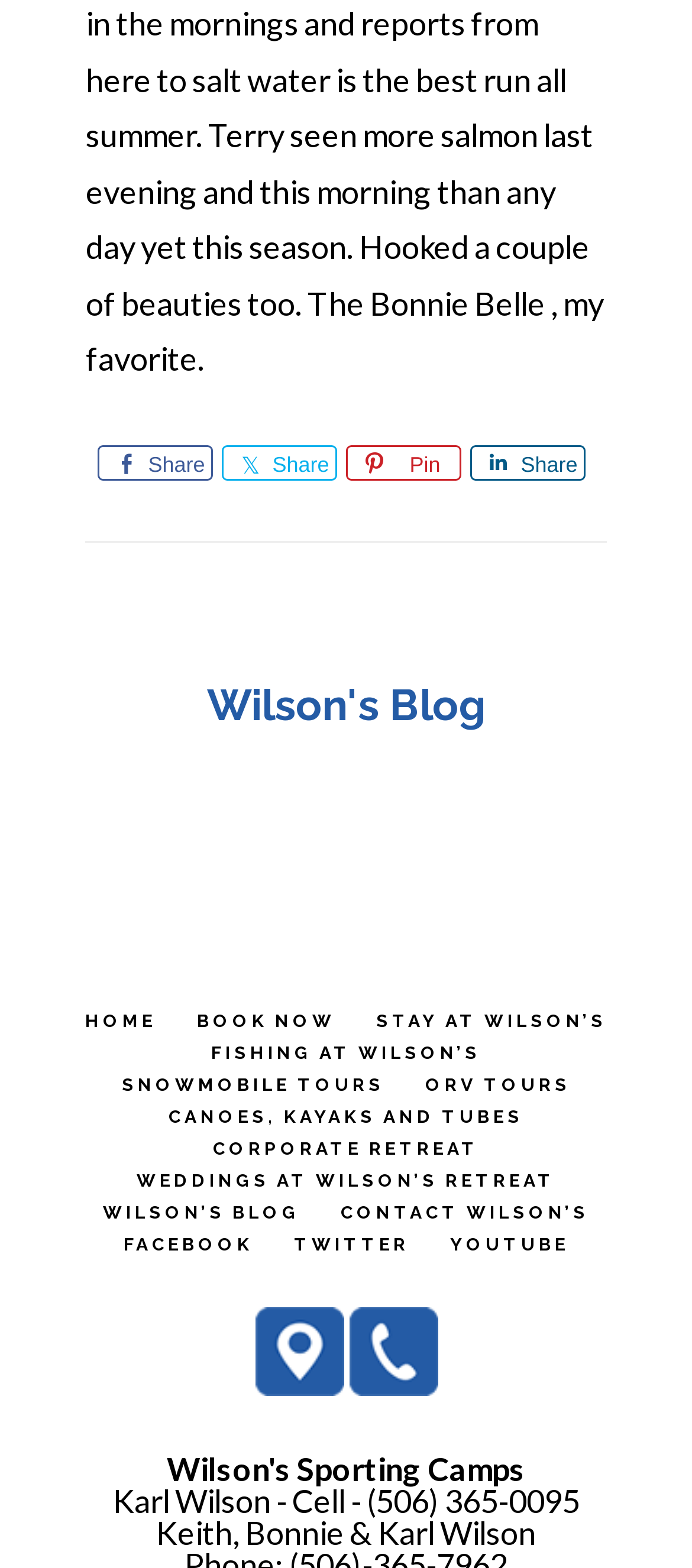Pinpoint the bounding box coordinates of the clickable area needed to execute the instruction: "View fishing at Wilson's". The coordinates should be specified as four float numbers between 0 and 1, i.e., [left, top, right, bottom].

[0.279, 0.666, 0.721, 0.677]